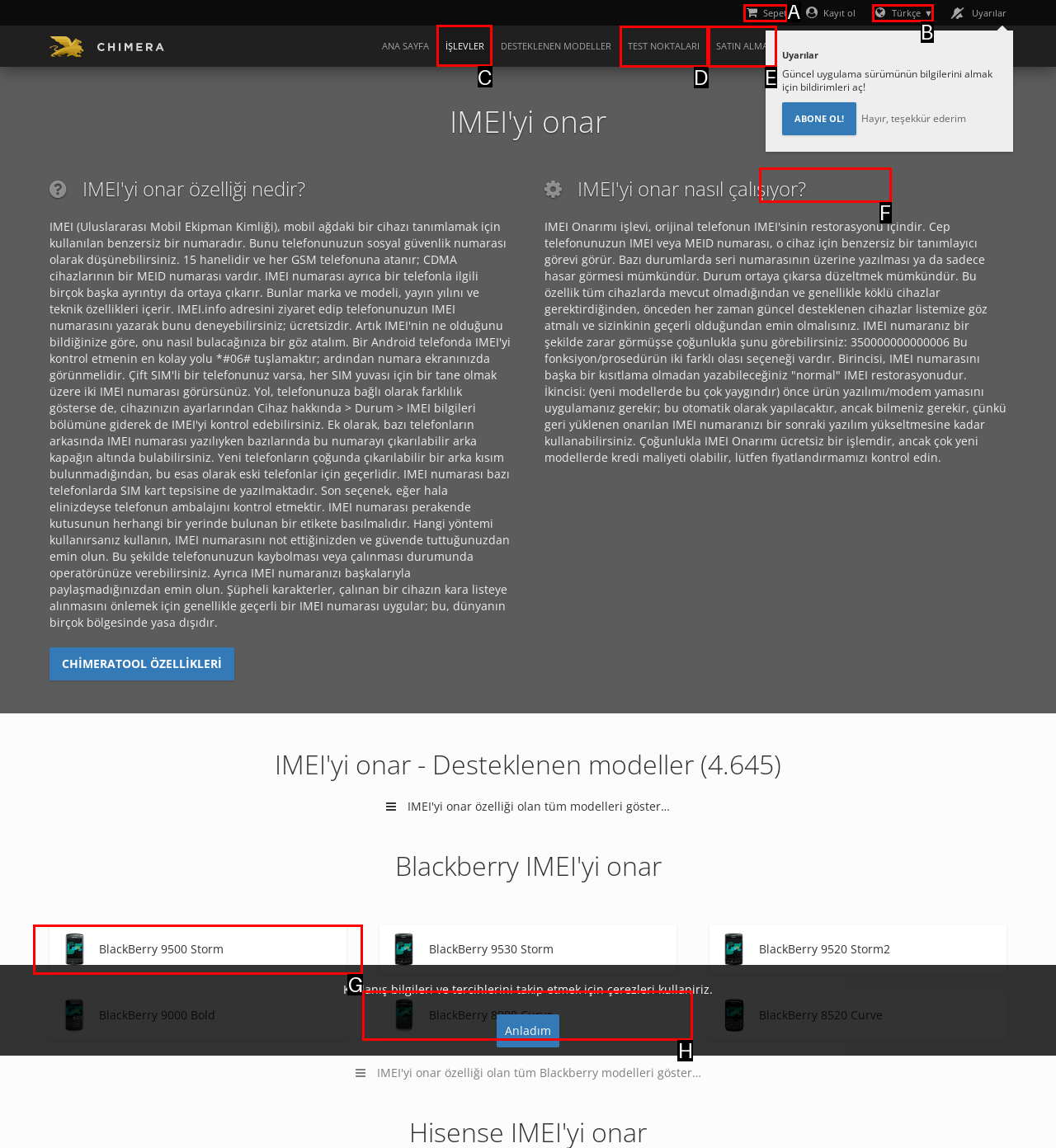From the given options, choose the one to complete the task: Go to the 'İŞLEVLER' page
Indicate the letter of the correct option.

C